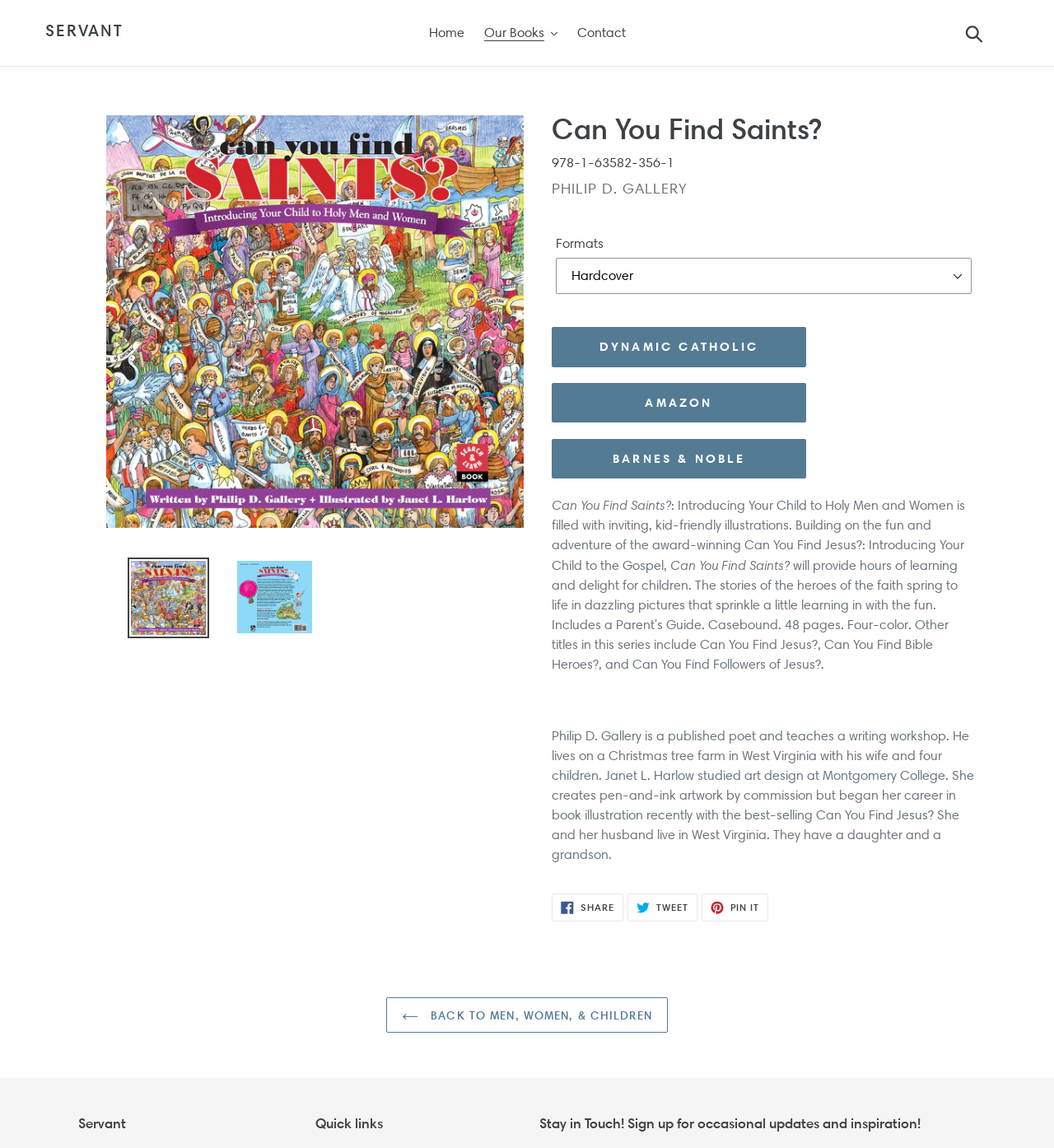What is the format of the book?
Please give a detailed answer to the question using the information shown in the image.

The format of the book can be found in the combobox element with the text 'Formats' which allows the user to select different formats.